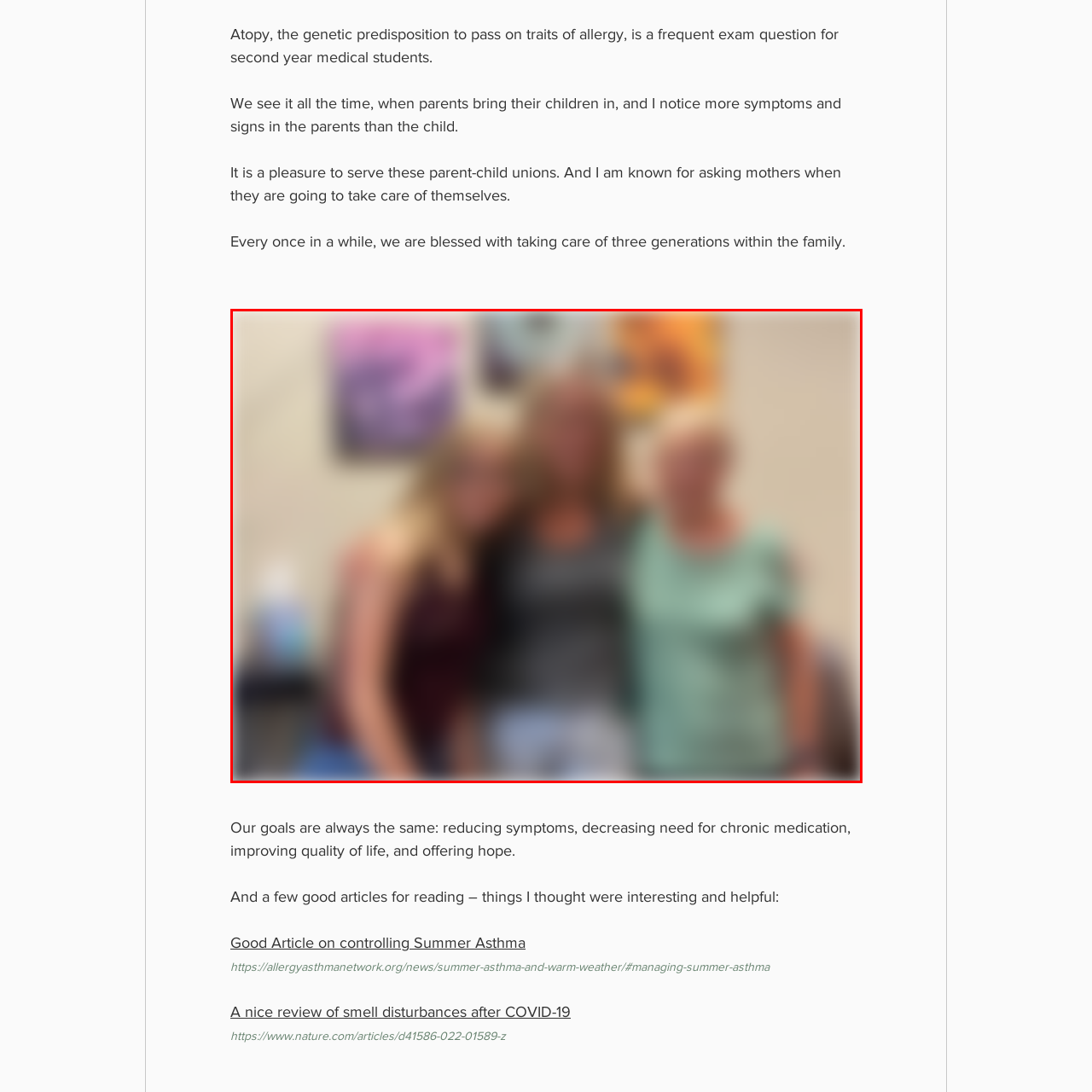Refer to the image enclosed in the red bounding box, then answer the following question in a single word or phrase: What color is the woman on the left wearing?

Burgundy